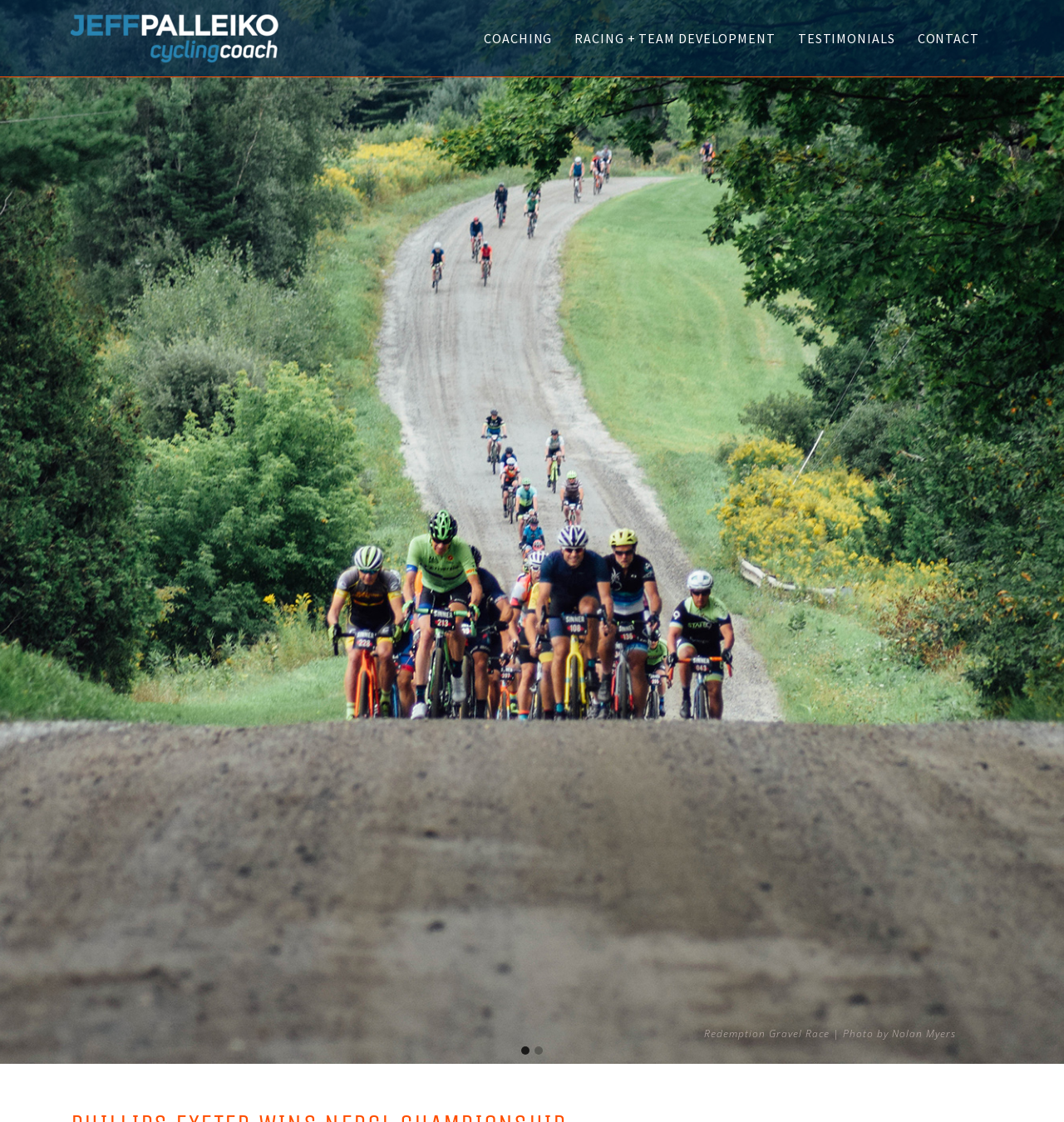Deliver a detailed narrative of the webpage's visual and textual elements.

The webpage is about Jeff Palleiko, a cycling coach. At the top left, there is a link and an image with the same name, "Jeff Palleiko", which suggests that it might be a logo or a profile picture. 

Below the logo, there are four horizontal links: "COACHING", "RACING + TEAM DEVELOPMENT", "TESTIMONIALS", and "CONTACT", which are likely the main navigation menu of the webpage. 

On the bottom left, there is a static text "Redemption Gravel Race | Photo by Nolan Myers", which might be a caption for an image or a description of a cycling event. 

On the bottom right, there are two buttons with icons, one with a forward arrow and the other with a backward arrow, which are likely used for navigation or scrolling through content. 

Above these buttons, there is a pagination navigation with two buttons, "Go to slide 1" and "Go to slide 2", which suggests that the webpage has multiple slides or sections that can be navigated through.